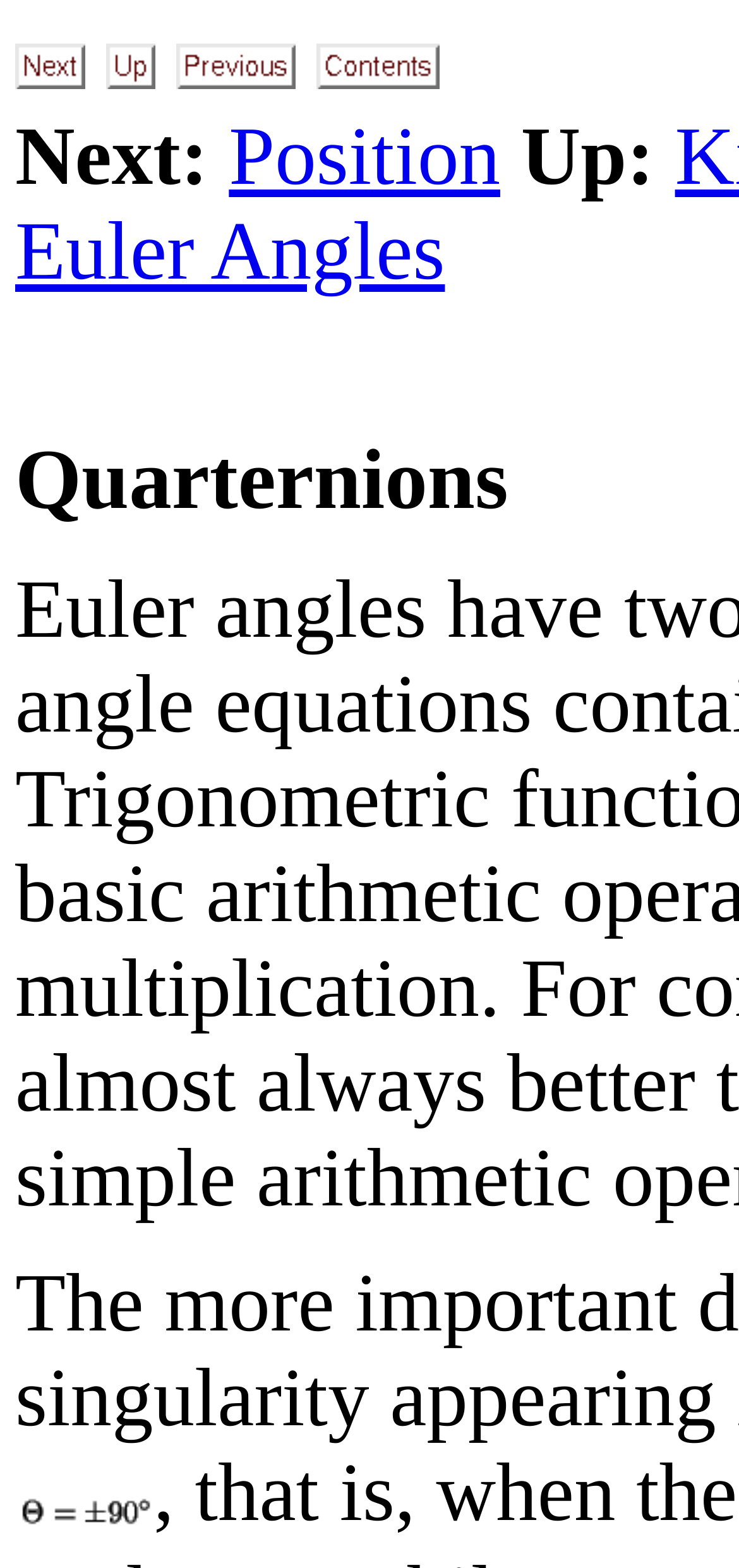Can you find the bounding box coordinates for the UI element given this description: "Euler Angles"? Provide the coordinates as four float numbers between 0 and 1: [left, top, right, bottom].

[0.021, 0.132, 0.602, 0.19]